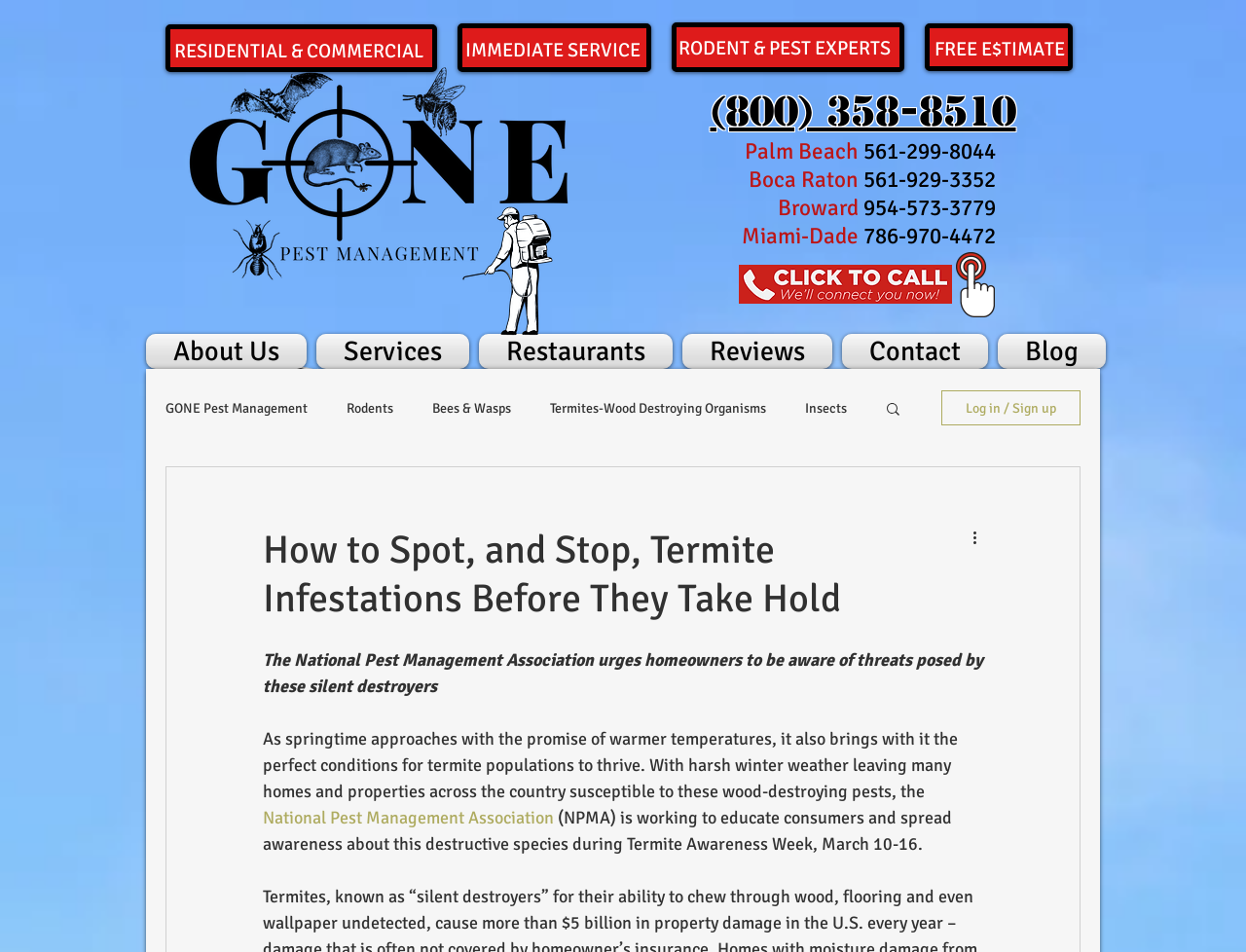What is the guarantee offered by the company?
Using the image, provide a detailed and thorough answer to the question.

The guarantee offered by the company is found in the image 'guarantee-100-guaranteed.png' which suggests that the company offers a 100% guarantee for their services.